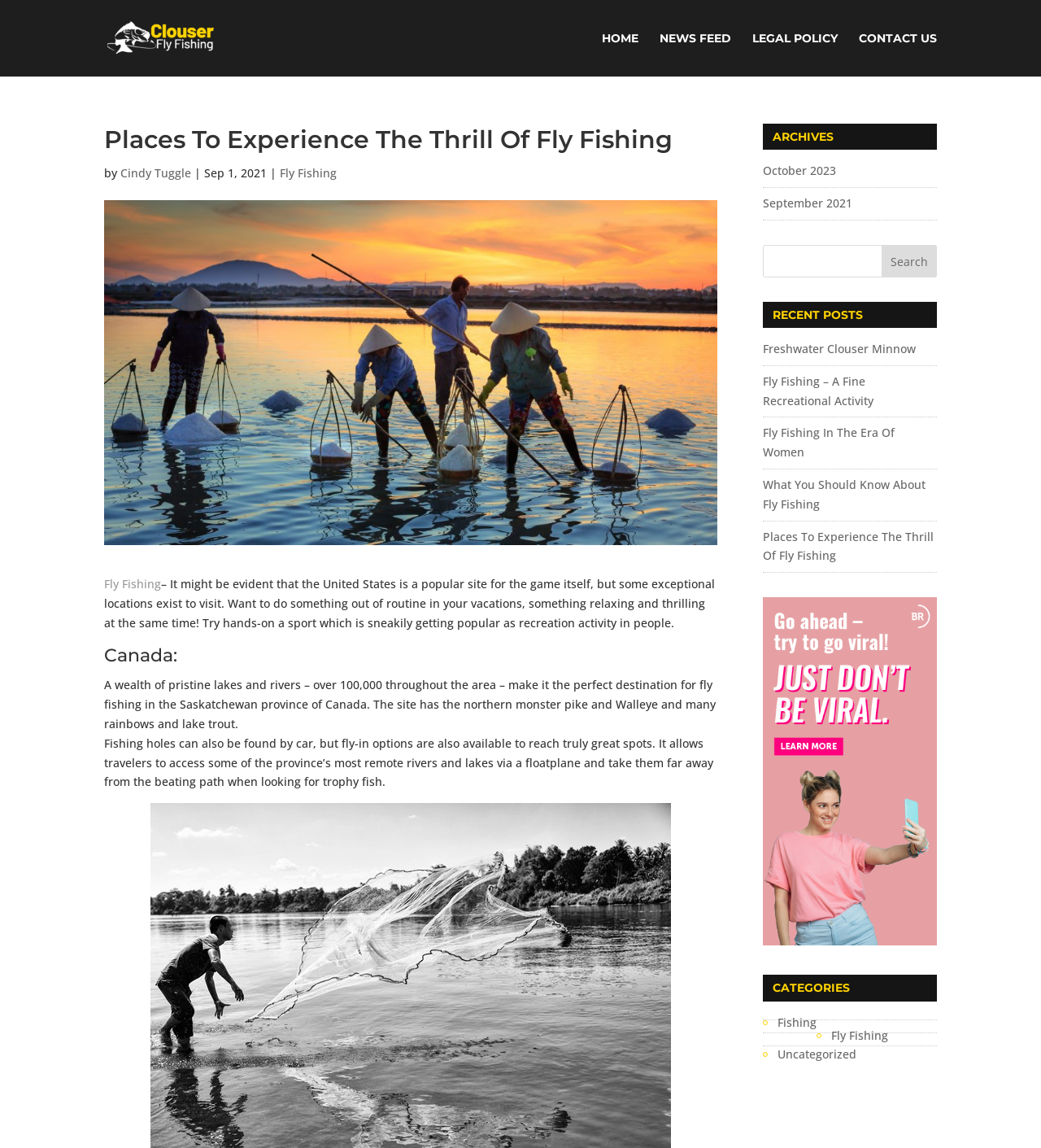Construct a thorough caption encompassing all aspects of the webpage.

This webpage is about fly fishing, with a focus on places to experience the thrill of the sport. At the top, there is a heading "Places To Experience The Thrill Of Fly Fishing" followed by a link to "Clouser Fly Fishing" and an image with the same name. 

To the right of the heading, there are four links: "HOME", "NEWS FEED", "LEGAL POLICY", and "CONTACT US". 

Below the heading, there is a subheading with the author's name, "Cindy Tuggle", and the date "Sep 1, 2021". Next to it, there is a link to "Fly Fishing" and a brief description of the sport. 

Below the description, there is a large image with the caption "Fly Fishing – A Fine Recreational Activity". 

Under the image, there is a section about Canada as a popular destination for fly fishing, with two paragraphs describing the pristine lakes and rivers in the Saskatchewan province. 

To the right of the Canada section, there are three columns of links. The first column has headings "ARCHIVES", "RECENT POSTS", and "CATEGORIES". The "ARCHIVES" section has links to October 2023 and September 2021. The "RECENT POSTS" section has five links to different articles about fly fishing. The "CATEGORIES" section has three links to categories: "Fishing", "Fly Fishing", and "Uncategorized". 

There is also a search bar at the top right corner of the page, with a button labeled "Search".